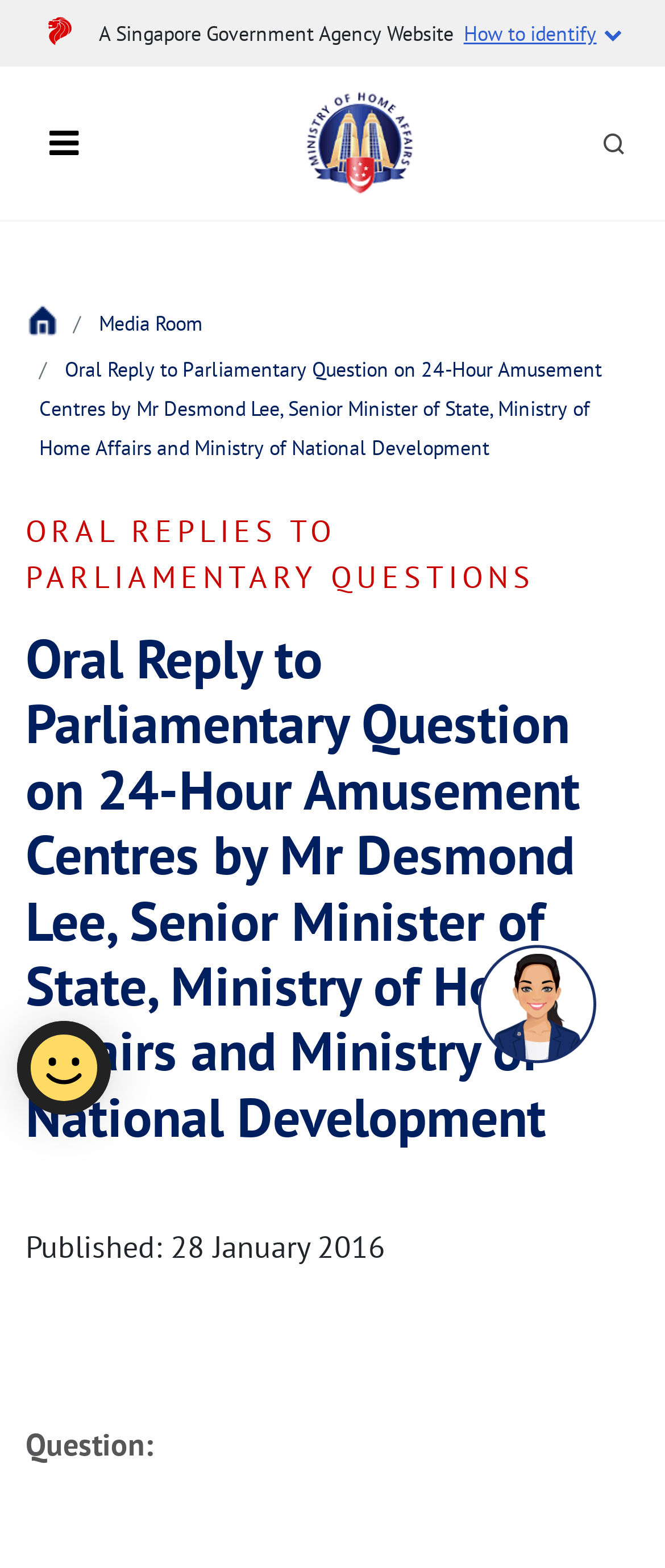Your task is to find and give the main heading text of the webpage.

Oral Reply to Parliamentary Question on 24-Hour Amusement Centres by Mr Desmond Lee, Senior Minister of State, Ministry of Home Affairs and Ministry of National Development